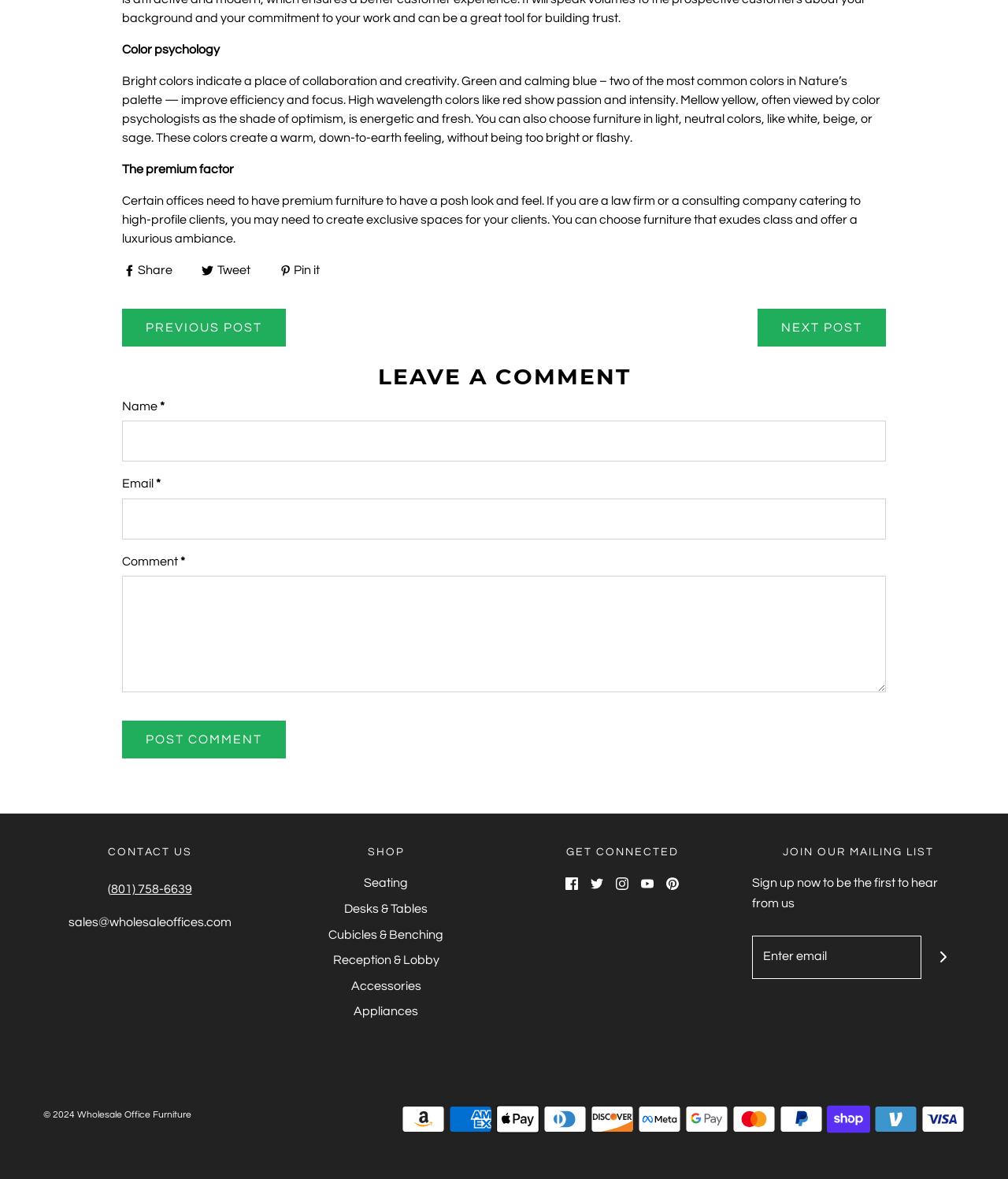Please give the bounding box coordinates of the area that should be clicked to fulfill the following instruction: "Contact us". The coordinates should be in the format of four float numbers from 0 to 1, i.e., [left, top, right, bottom].

[0.043, 0.717, 0.254, 0.736]